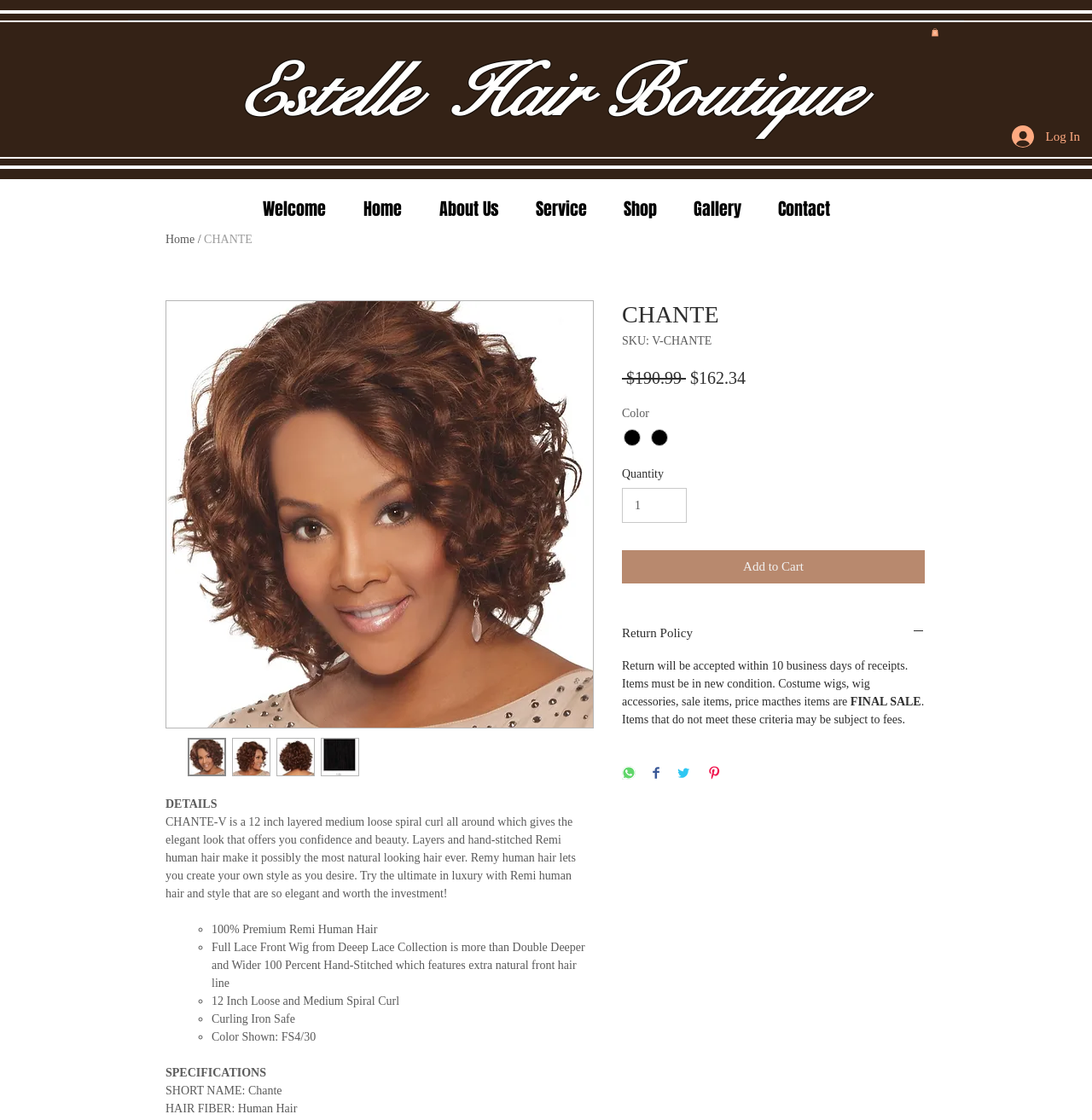Given the description input value="1" aria-label="Quantity" value="1", predict the bounding box coordinates of the UI element. Ensure the coordinates are in the format (top-left x, top-left y, bottom-right x, bottom-right y) and all values are between 0 and 1.

[0.57, 0.436, 0.629, 0.467]